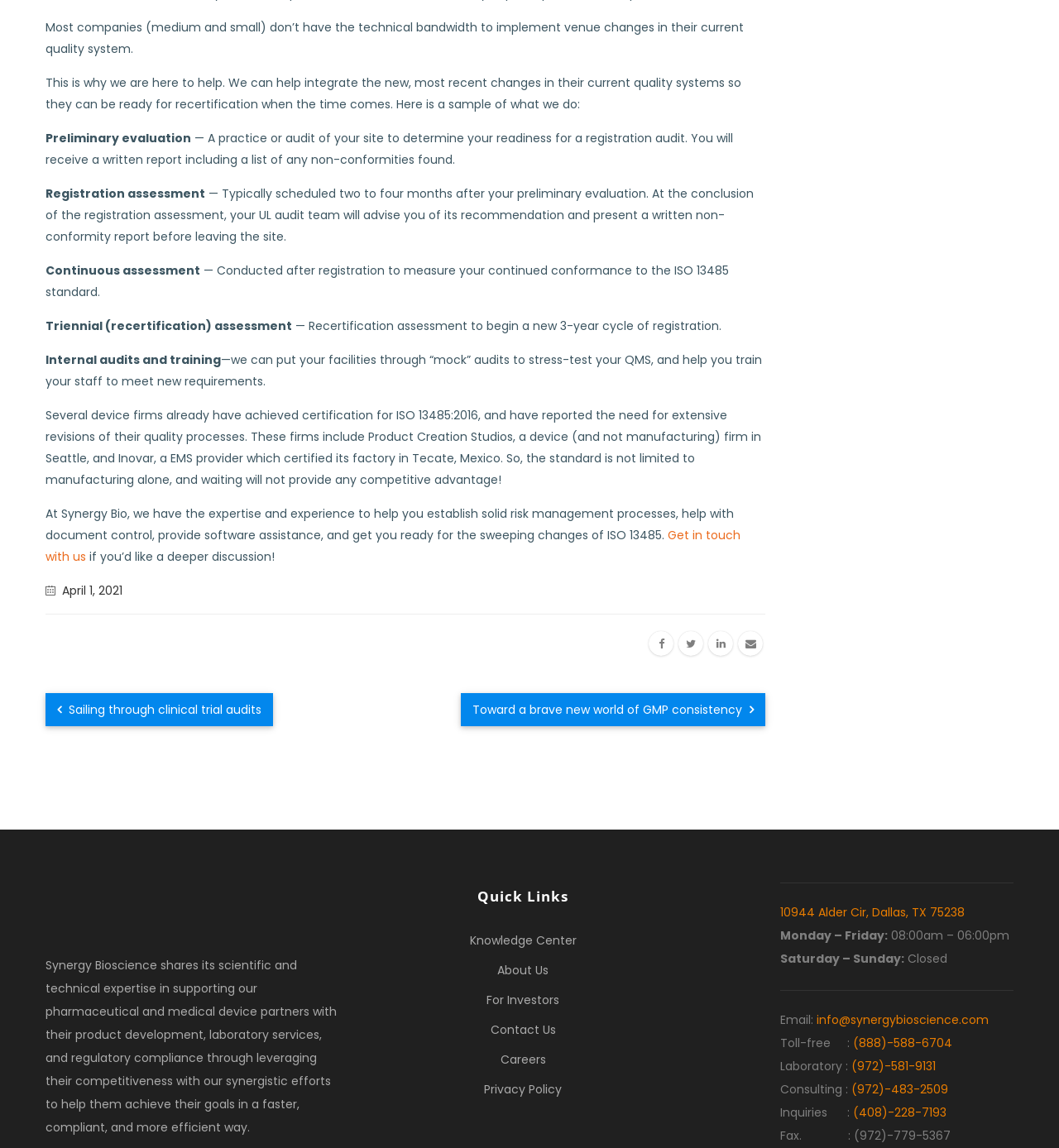Highlight the bounding box coordinates of the element you need to click to perform the following instruction: "Click 'Toward a brave new world of GMP consistency'."

[0.435, 0.604, 0.723, 0.632]